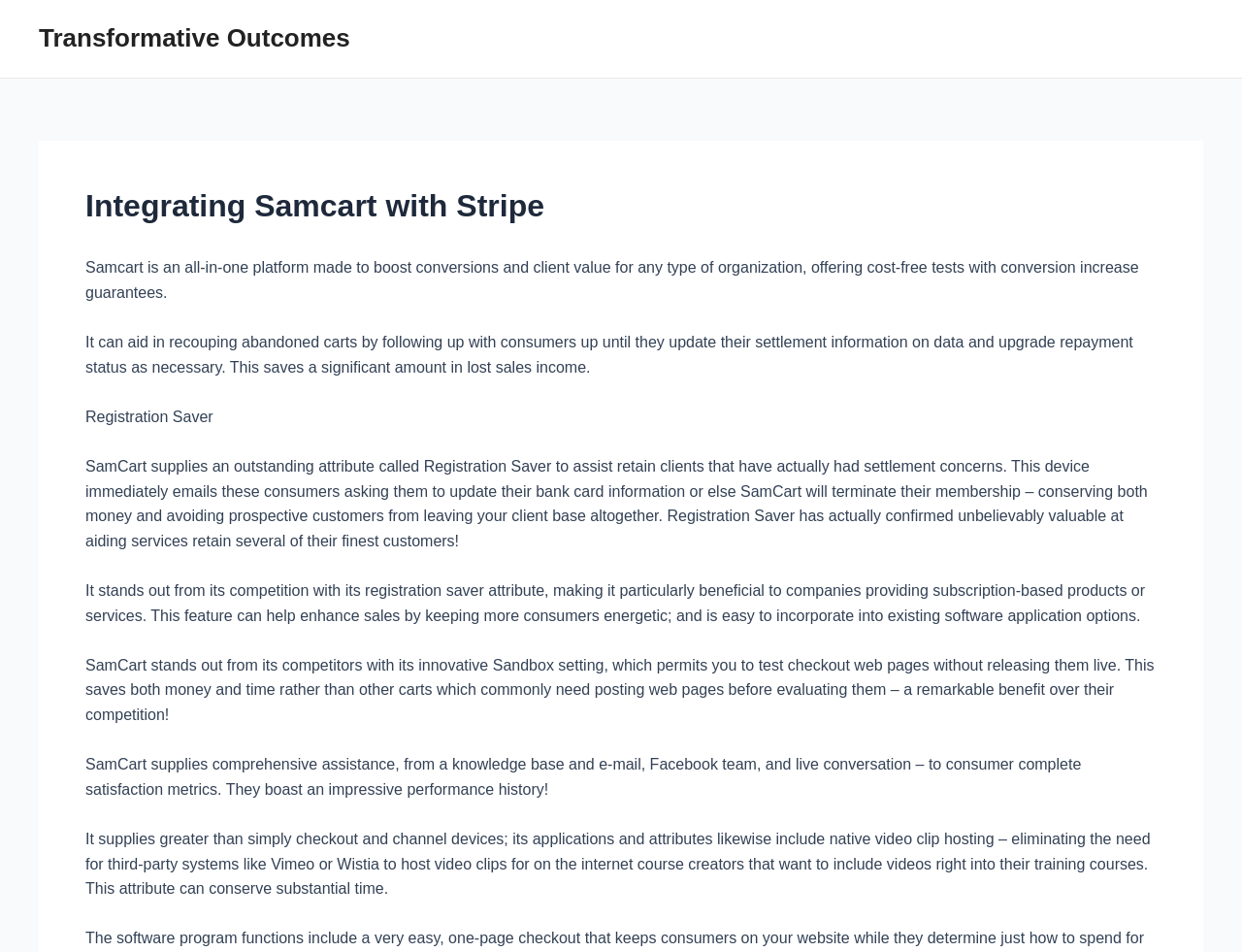Locate the primary heading on the webpage and return its text.

Integrating Samcart with Stripe